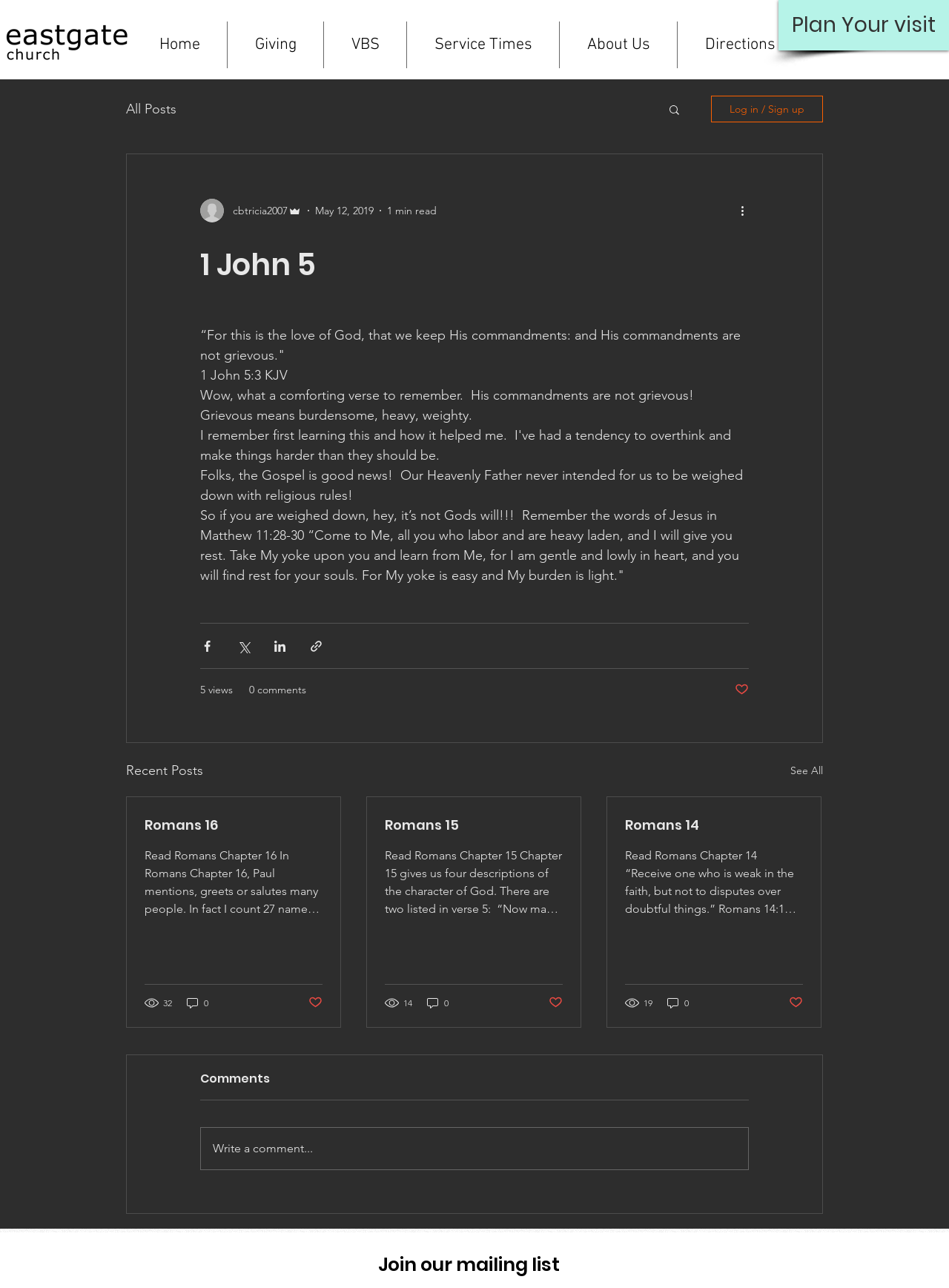Locate the bounding box coordinates of the clickable part needed for the task: "Log in or sign up".

[0.749, 0.074, 0.867, 0.095]